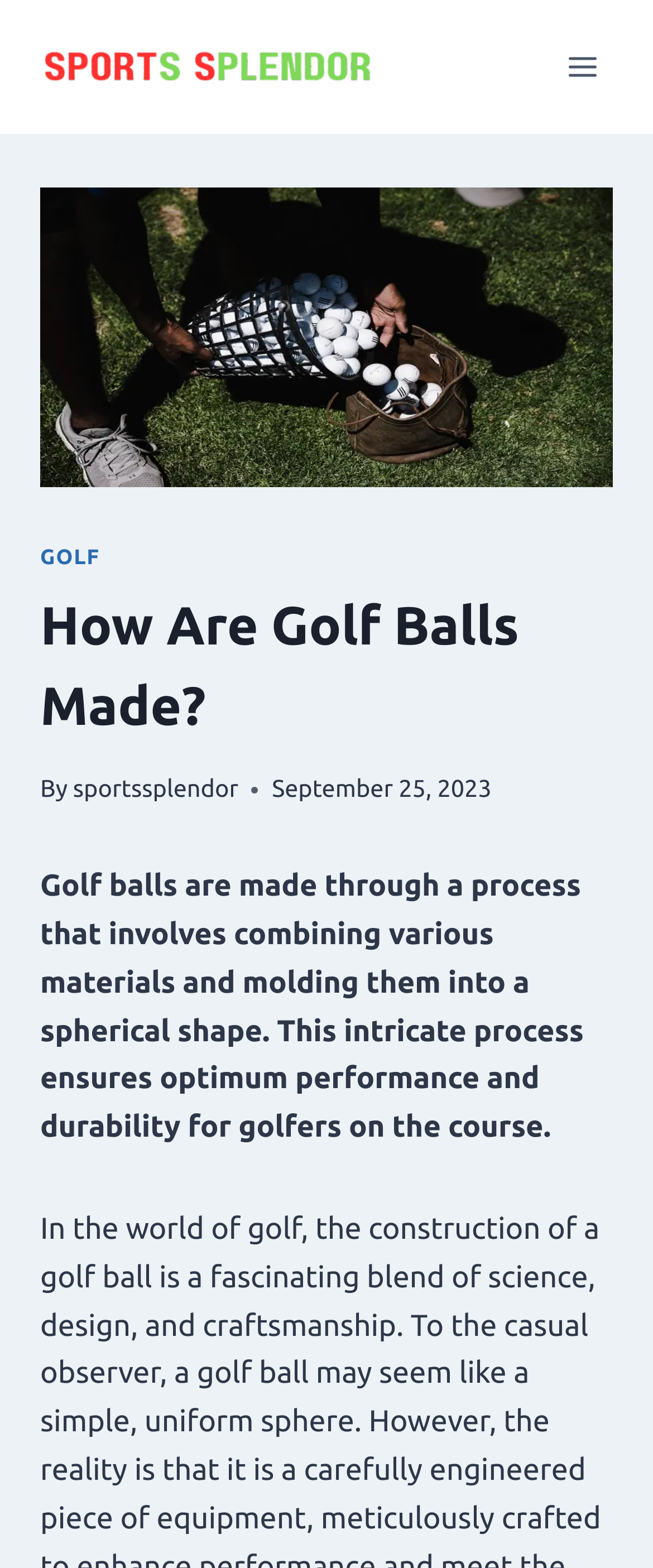Give the bounding box coordinates for this UI element: "Toggle Menu". The coordinates should be four float numbers between 0 and 1, arranged as [left, top, right, bottom].

[0.844, 0.026, 0.938, 0.059]